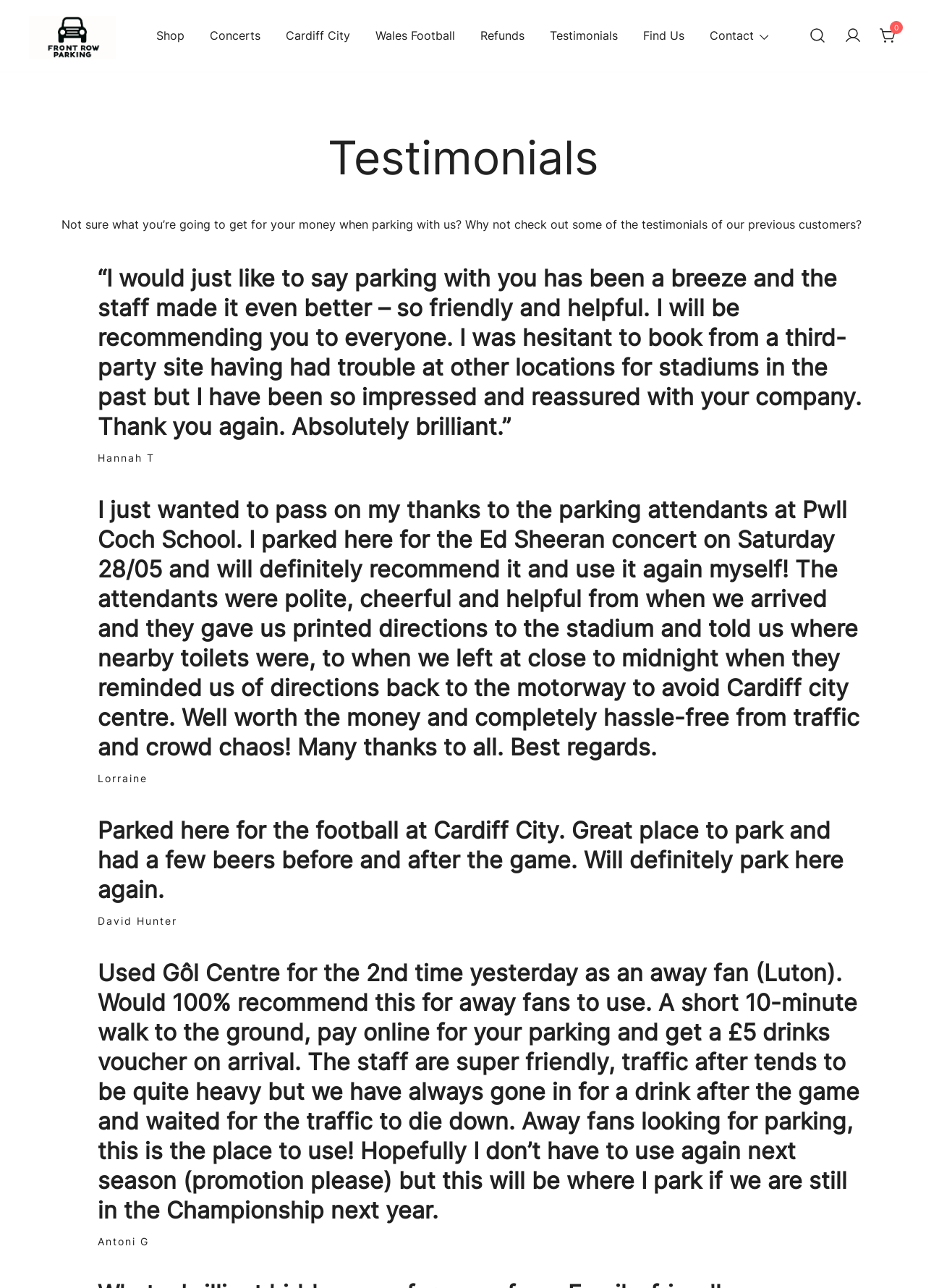How many testimonials are displayed?
Please give a well-detailed answer to the question.

The webpage displays four testimonials from previous customers, each in a blockquote element with a quote and the name of the customer.